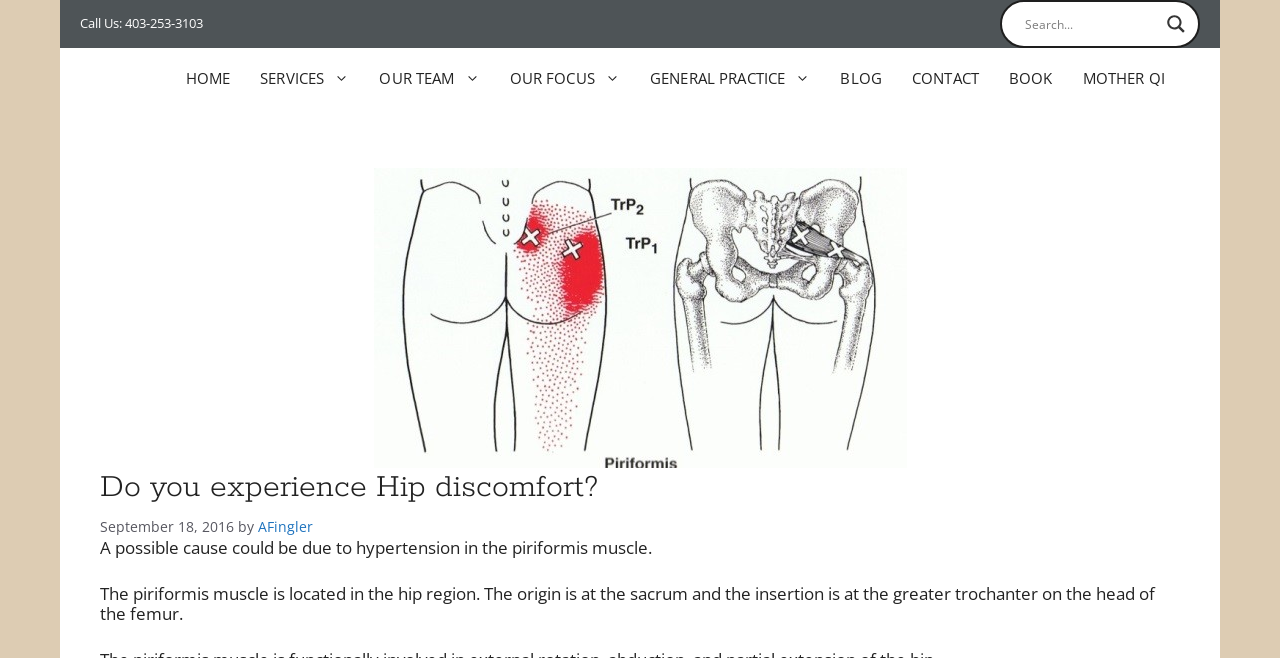What is the topic of the article?
Give a comprehensive and detailed explanation for the question.

I found the topic of the article by looking at the main heading of the webpage, which says 'Do you experience Hip discomfort?' and then reading the subsequent paragraphs that discuss the possible cause of hip discomfort.